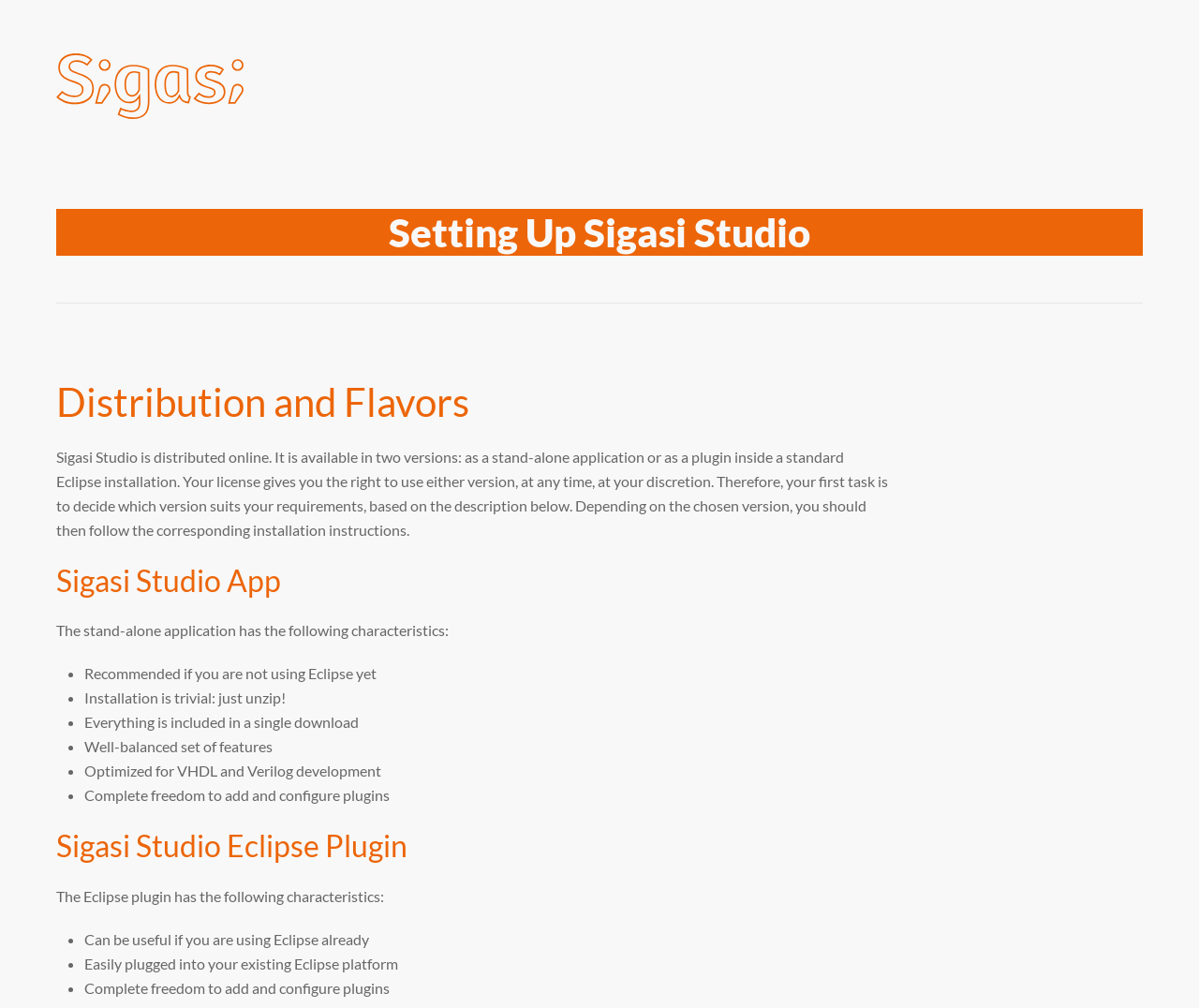Extract the bounding box coordinates for the described element: "Software Updates". The coordinates should be represented as four float numbers between 0 and 1: [left, top, right, bottom].

[0.797, 0.504, 0.961, 0.527]